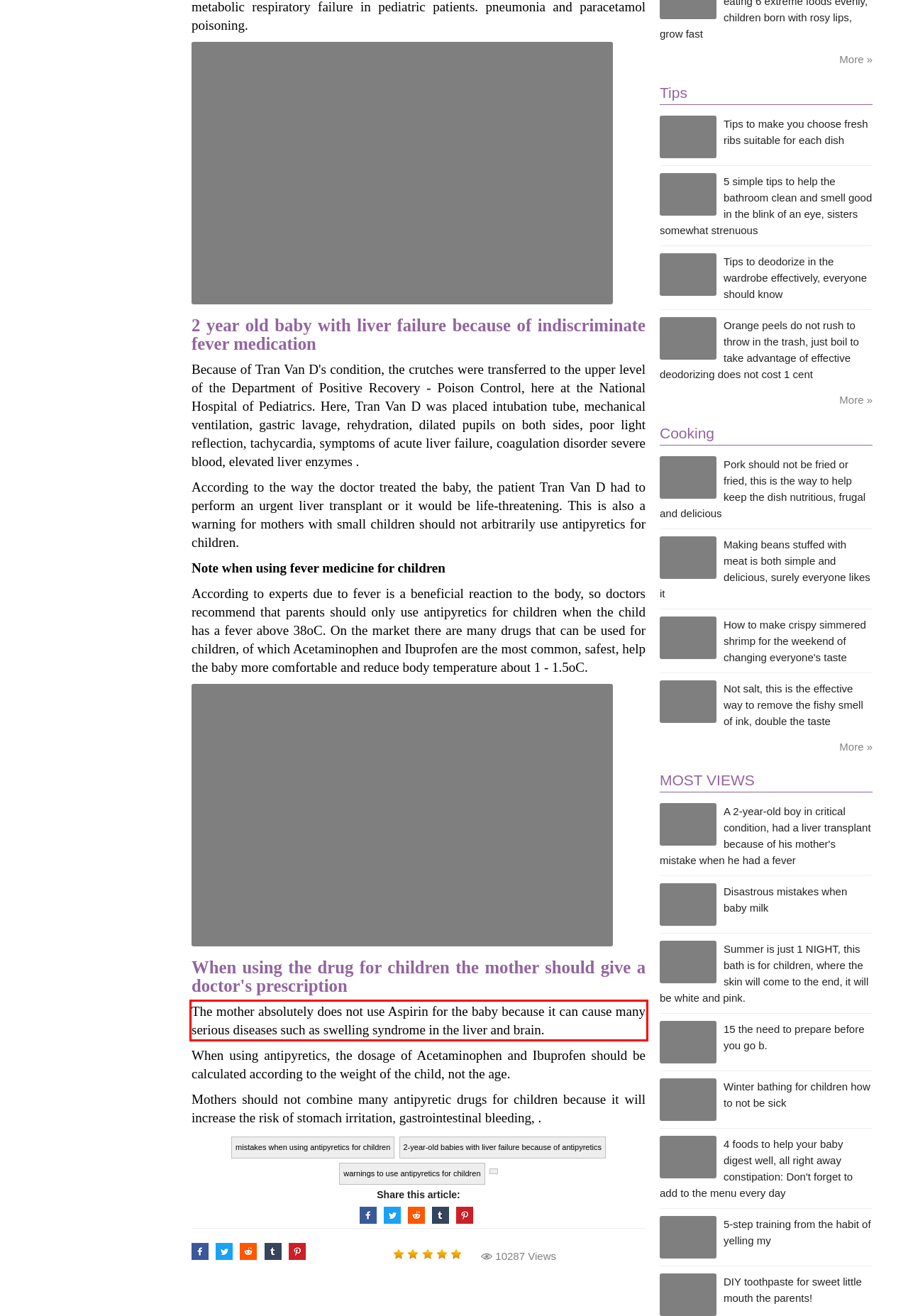Using the provided webpage screenshot, recognize the text content in the area marked by the red bounding box.

The mother absolutely does not use Aspirin for the baby because it can cause many serious diseases such as swelling syndrome in the liver and brain.